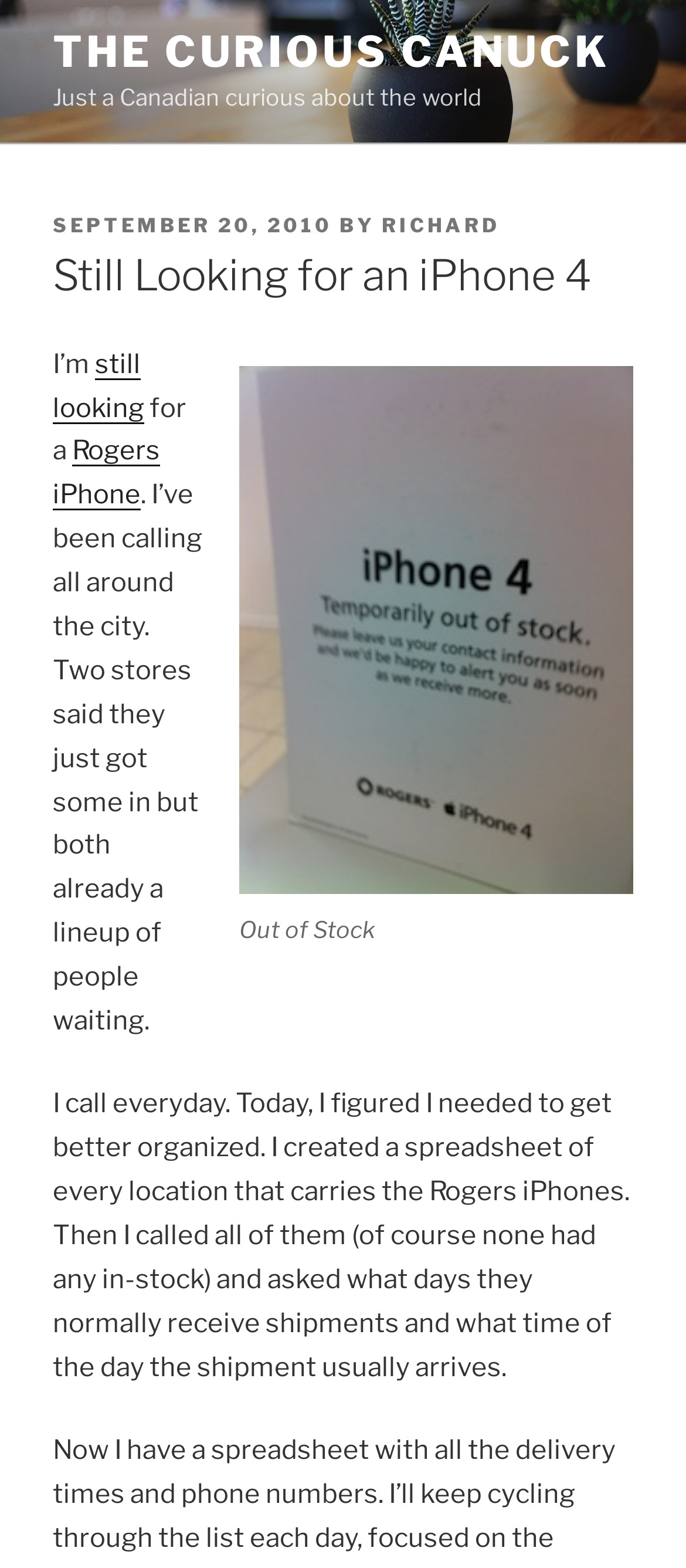Given the element description Learn more, specify the bounding box coordinates of the corresponding UI element in the format (top-left x, top-left y, bottom-right x, bottom-right y). All values must be between 0 and 1.

None